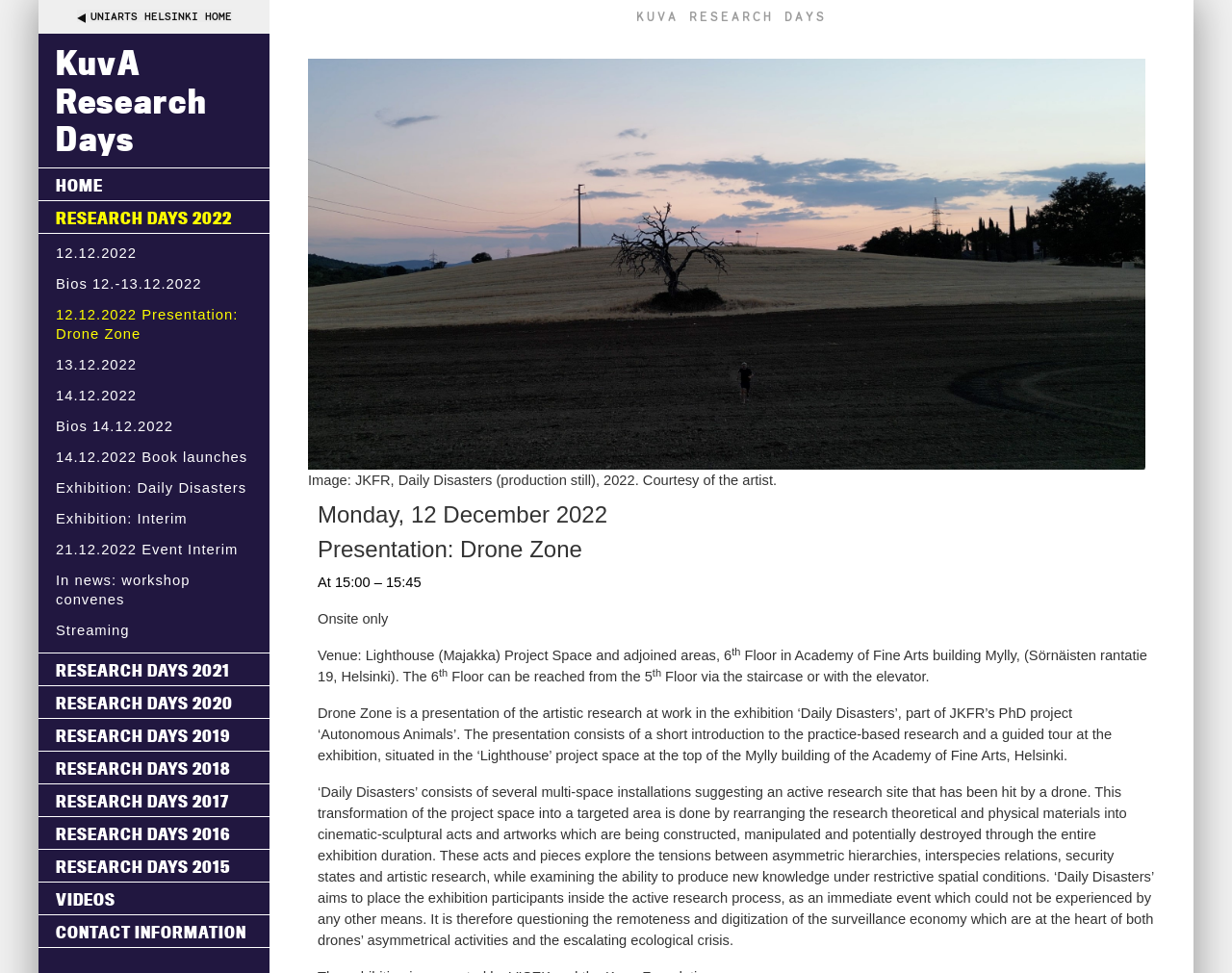Locate the bounding box coordinates of the area that needs to be clicked to fulfill the following instruction: "Read the 'Drone Zone' presentation description". The coordinates should be in the format of four float numbers between 0 and 1, namely [left, top, right, bottom].

[0.258, 0.725, 0.902, 0.785]